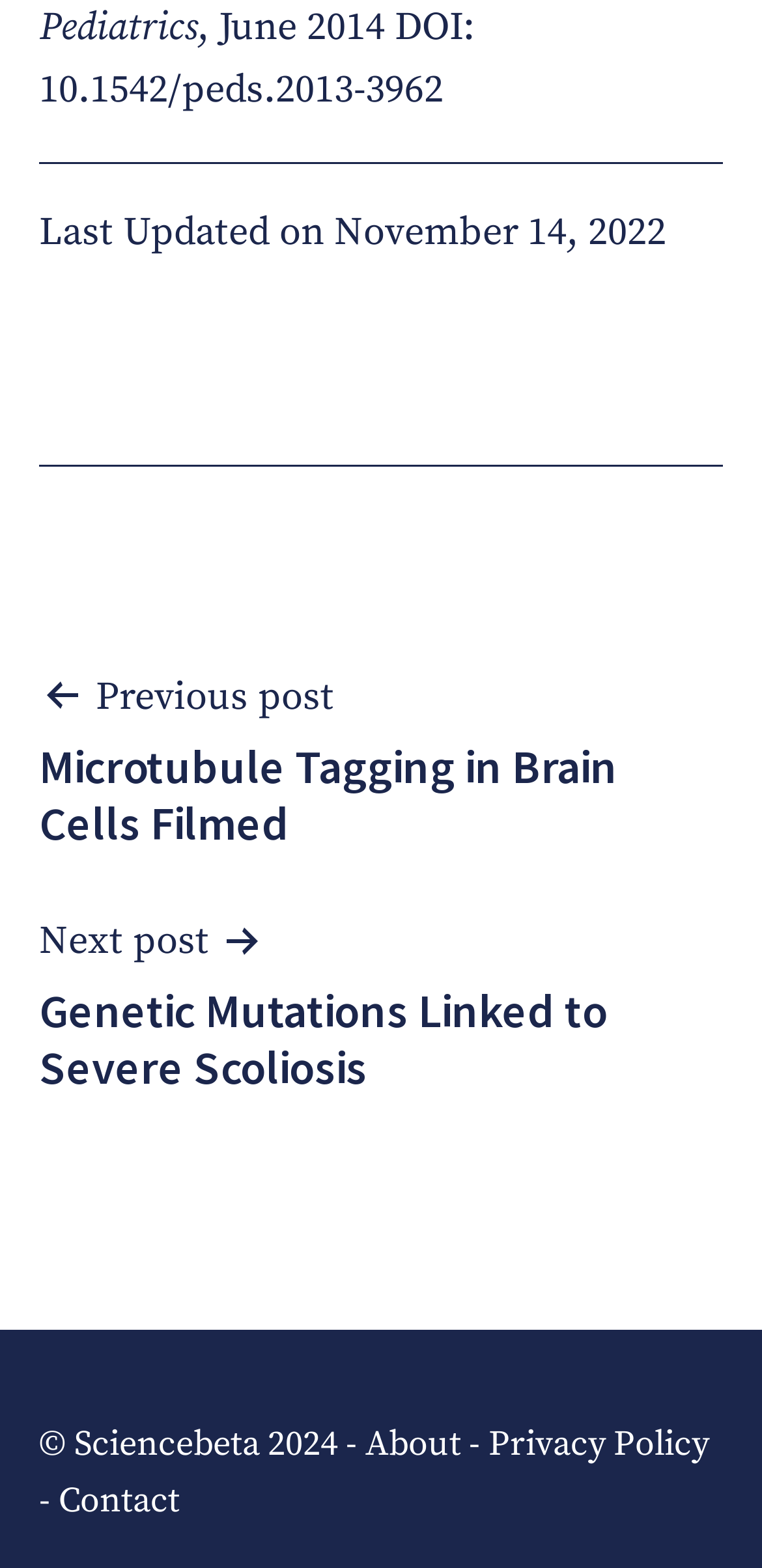How many links are there in the footer?
Look at the screenshot and respond with a single word or phrase.

3